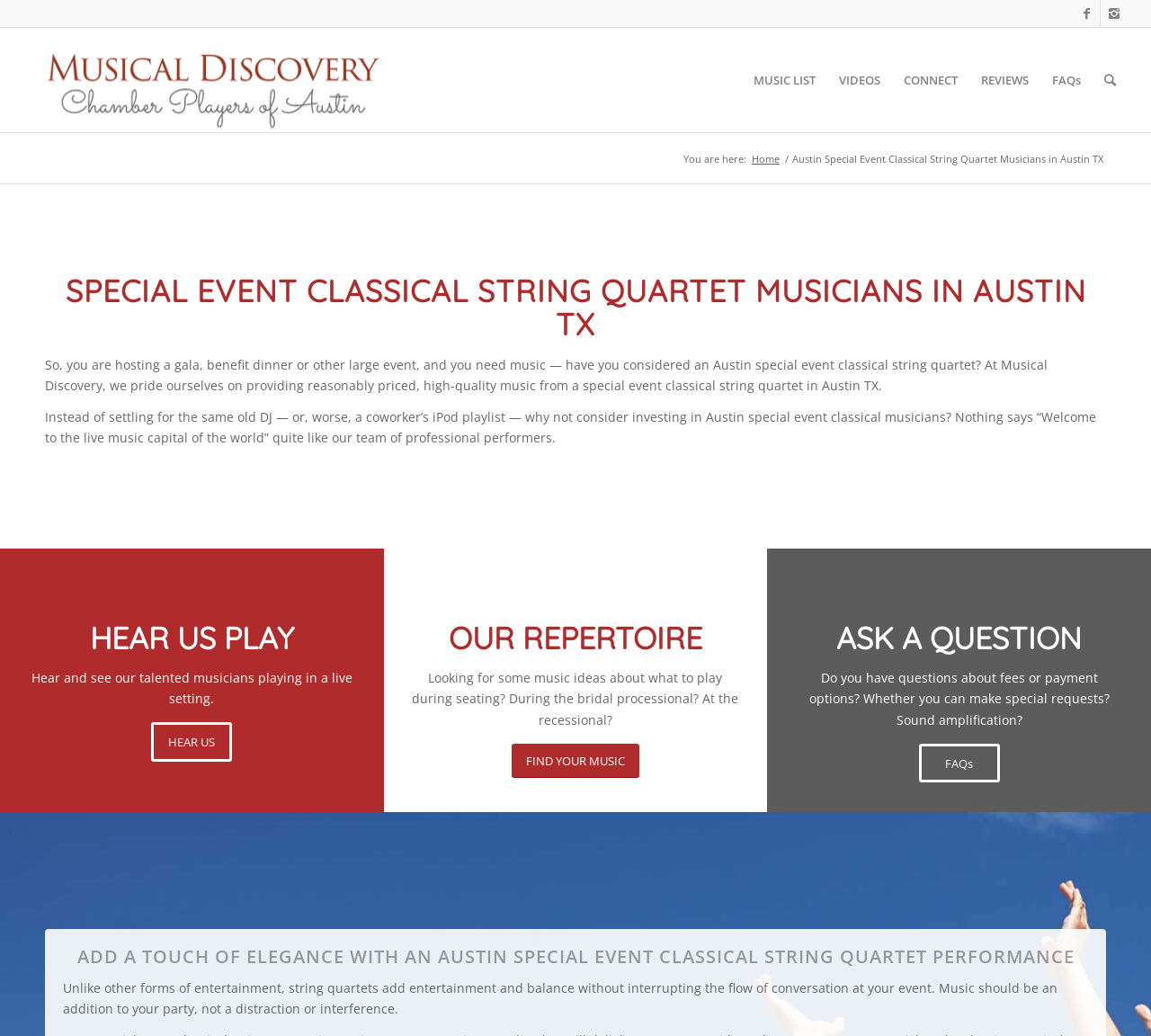What can you do on the 'HEAR US PLAY' page?
Based on the screenshot, respond with a single word or phrase.

Hear and see musicians playing